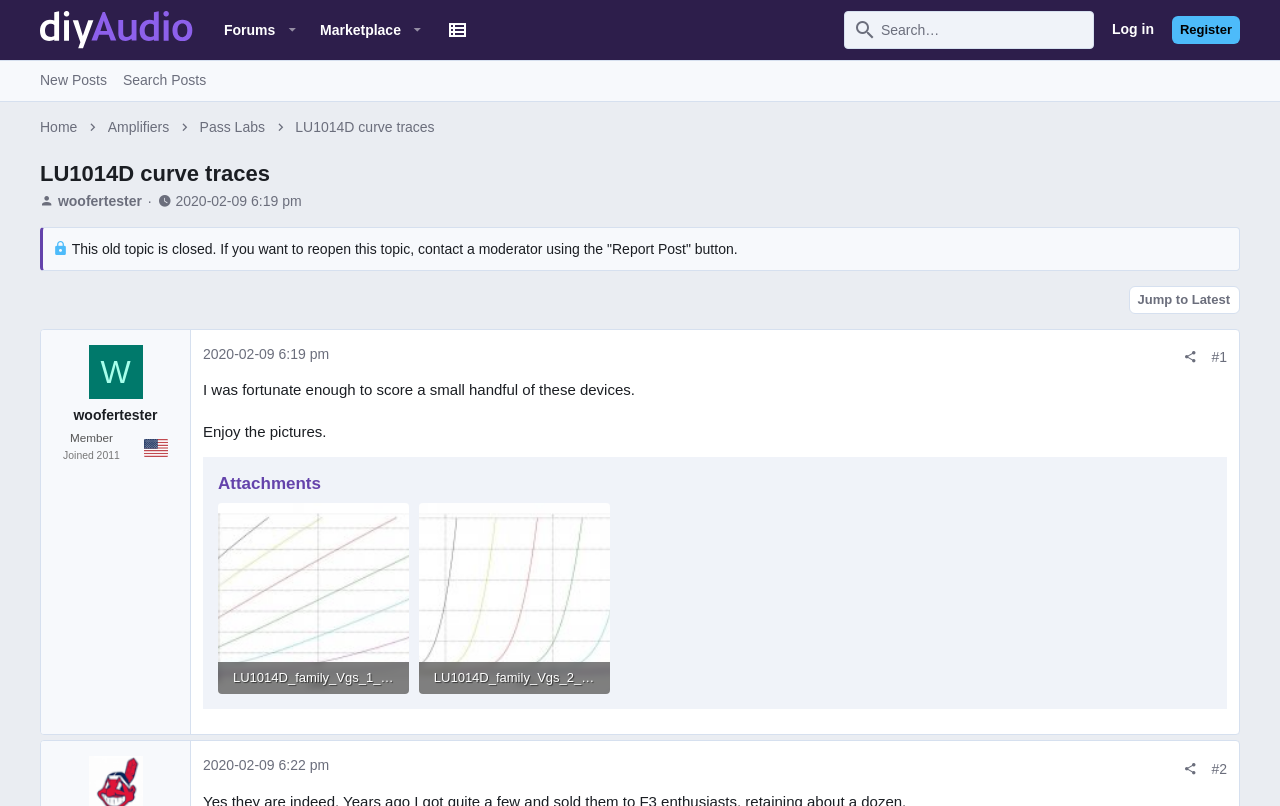Using the webpage screenshot, find the UI element described by Emergency Paediatric First Aid. Provide the bounding box coordinates in the format (top-left x, top-left y, bottom-right x, bottom-right y), ensuring all values are floating point numbers between 0 and 1.

None